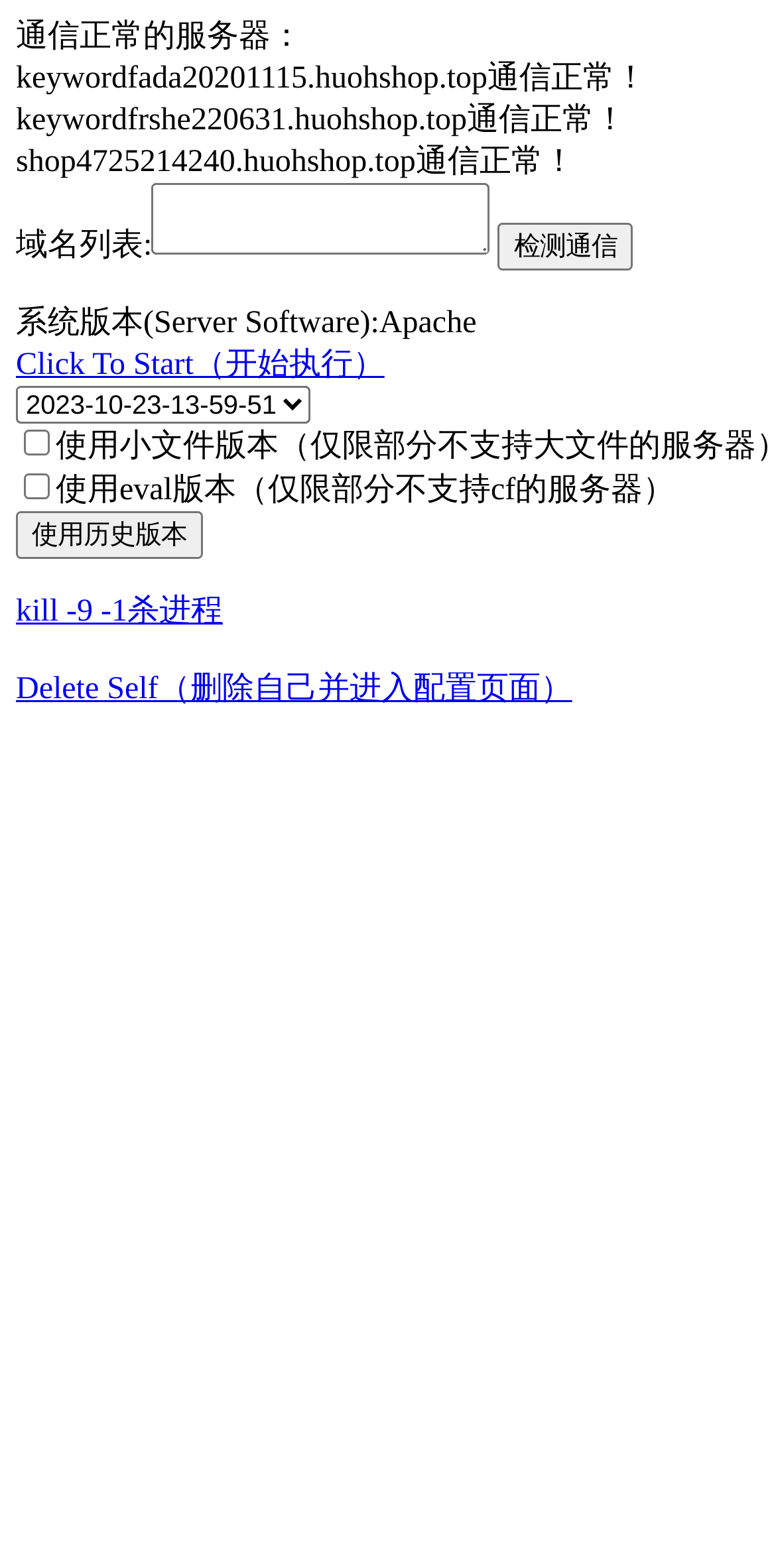Answer in one word or a short phrase: 
How many checkboxes are there?

2